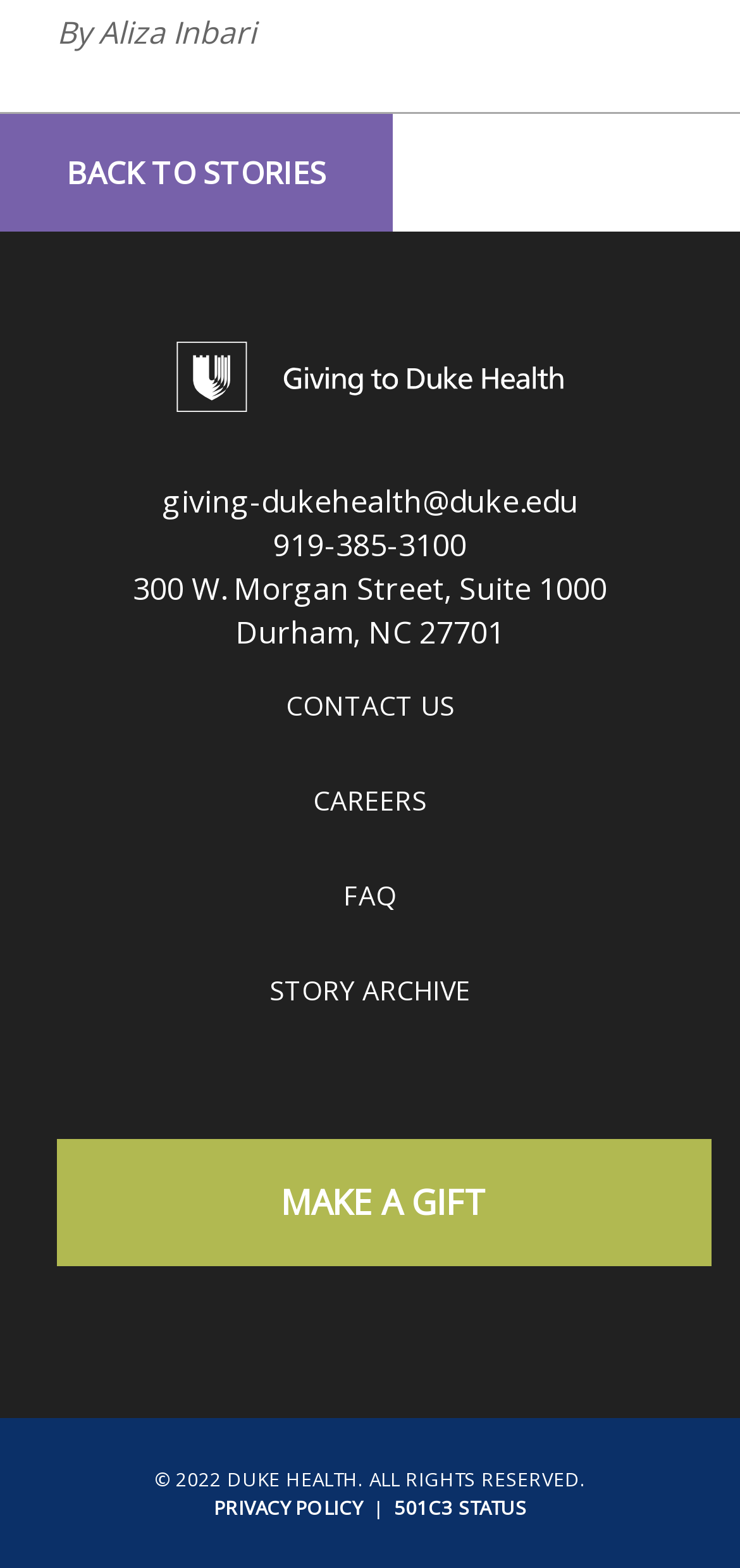Find the bounding box of the UI element described as: "Contact Us". The bounding box coordinates should be given as four float values between 0 and 1, i.e., [left, top, right, bottom].

[0.347, 0.42, 0.653, 0.48]